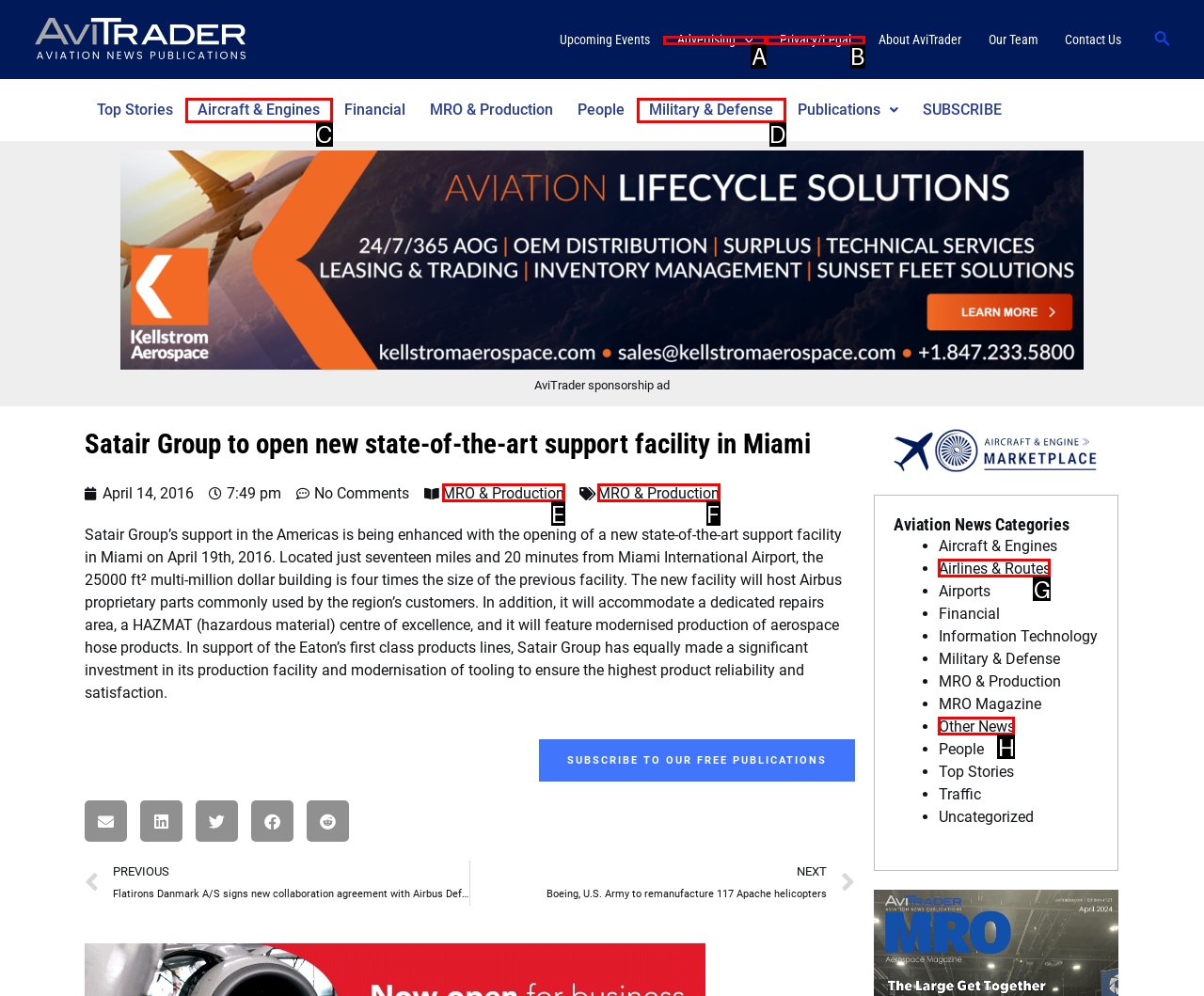From the available choices, determine which HTML element fits this description: Advertising Respond with the correct letter.

A